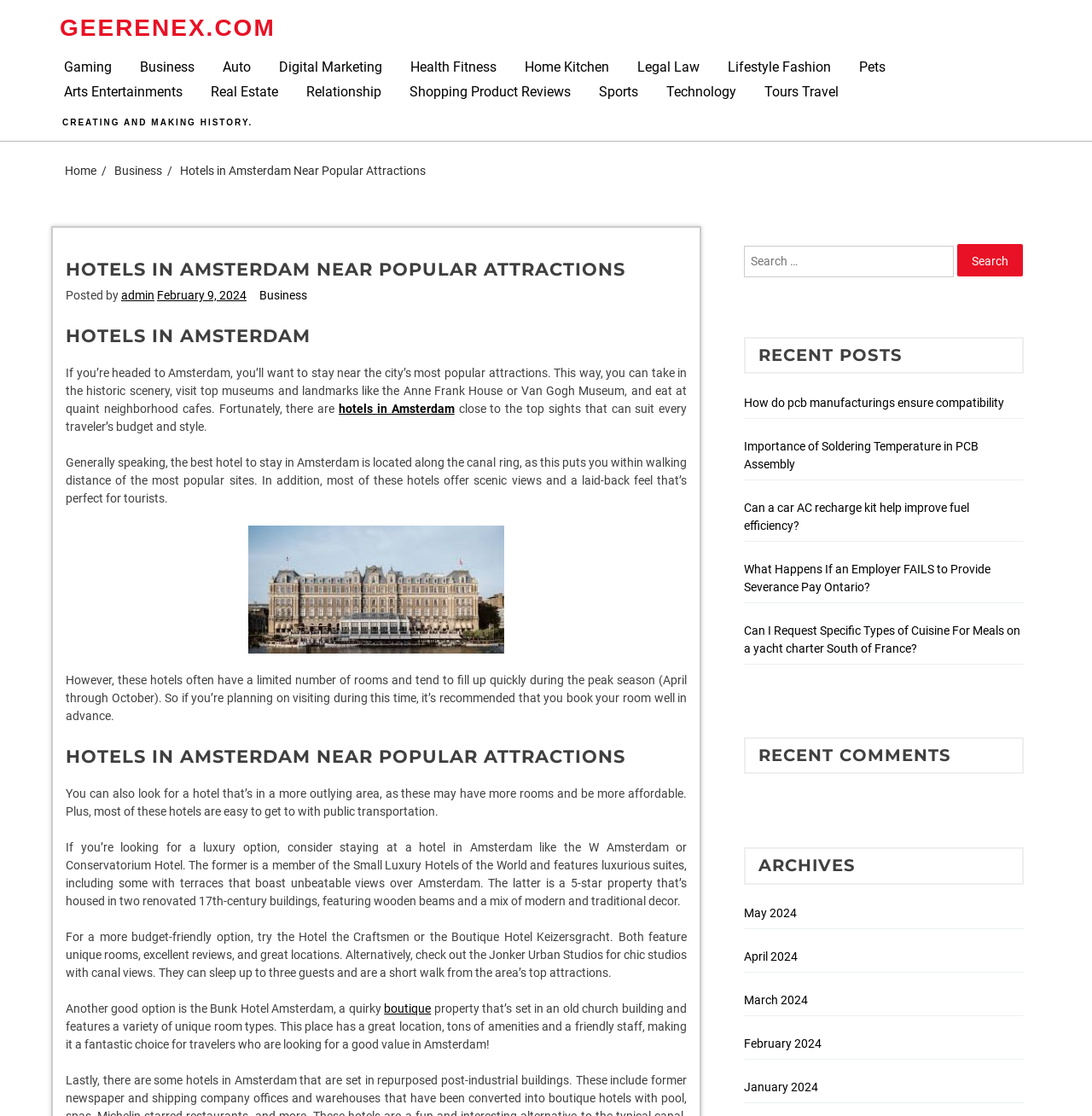What is the name of the 5-star hotel mentioned in the webpage?
Based on the image, respond with a single word or phrase.

Conservatorium Hotel